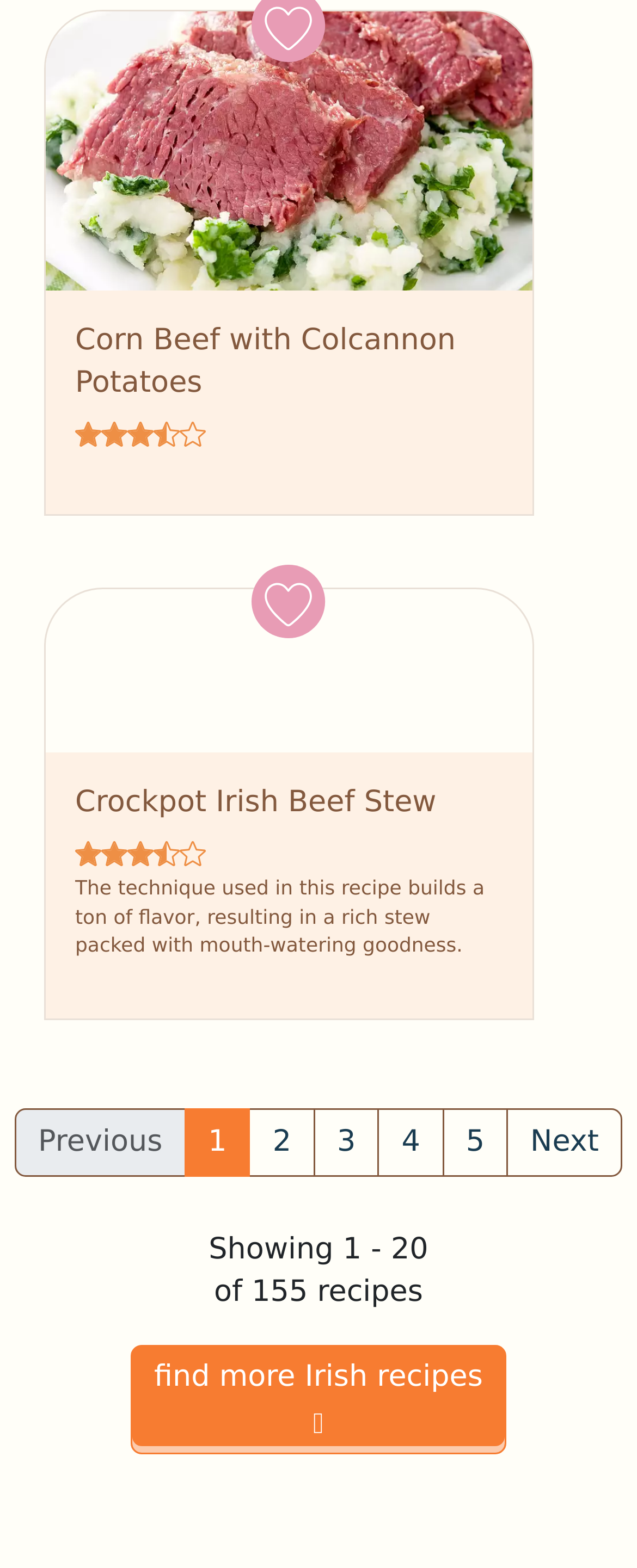Determine the bounding box coordinates for the HTML element mentioned in the following description: "find more Irish recipes". The coordinates should be a list of four floats ranging from 0 to 1, represented as [left, top, right, bottom].

[0.205, 0.857, 0.795, 0.928]